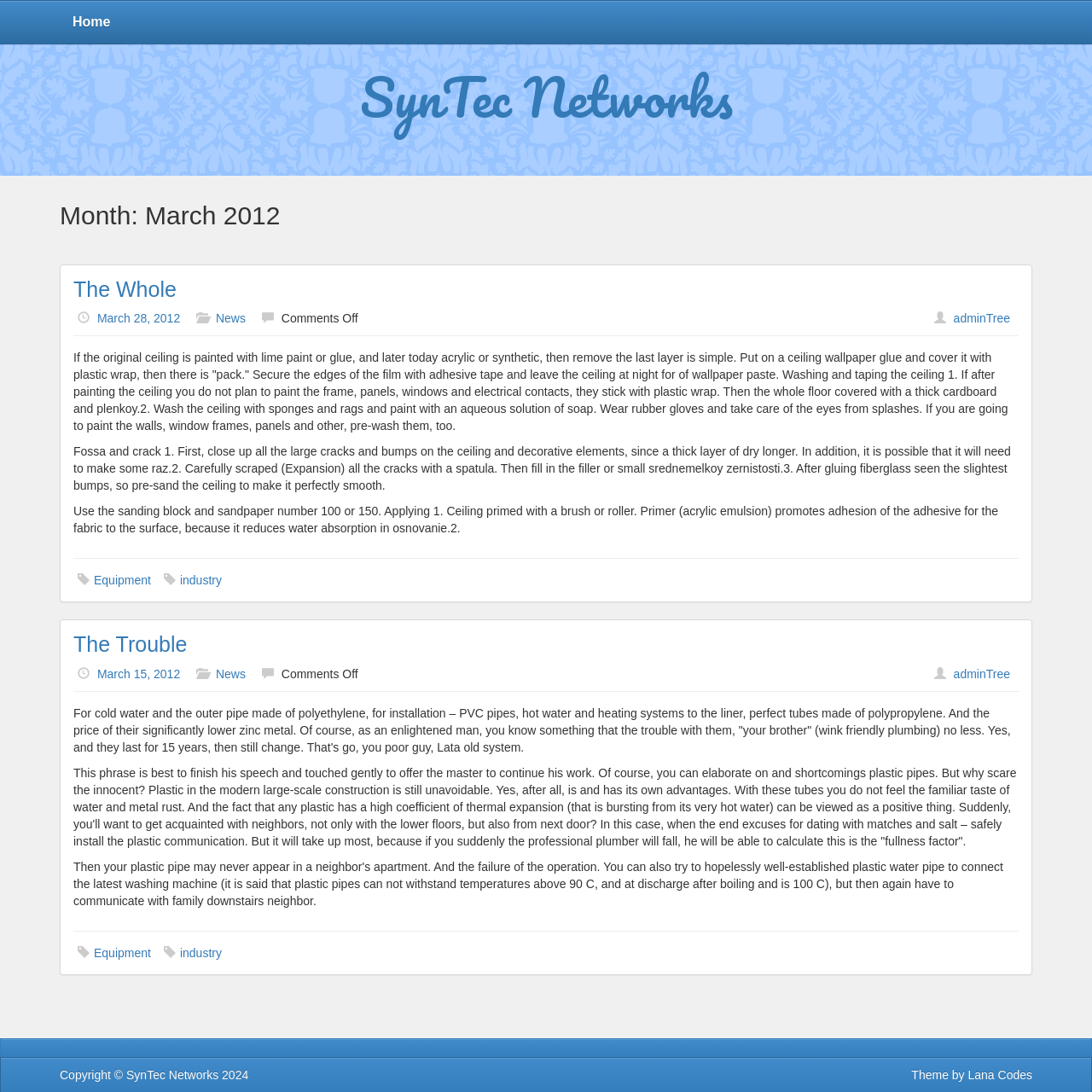Use a single word or phrase to respond to the question:
What is the main topic of this webpage?

SynTec Networks